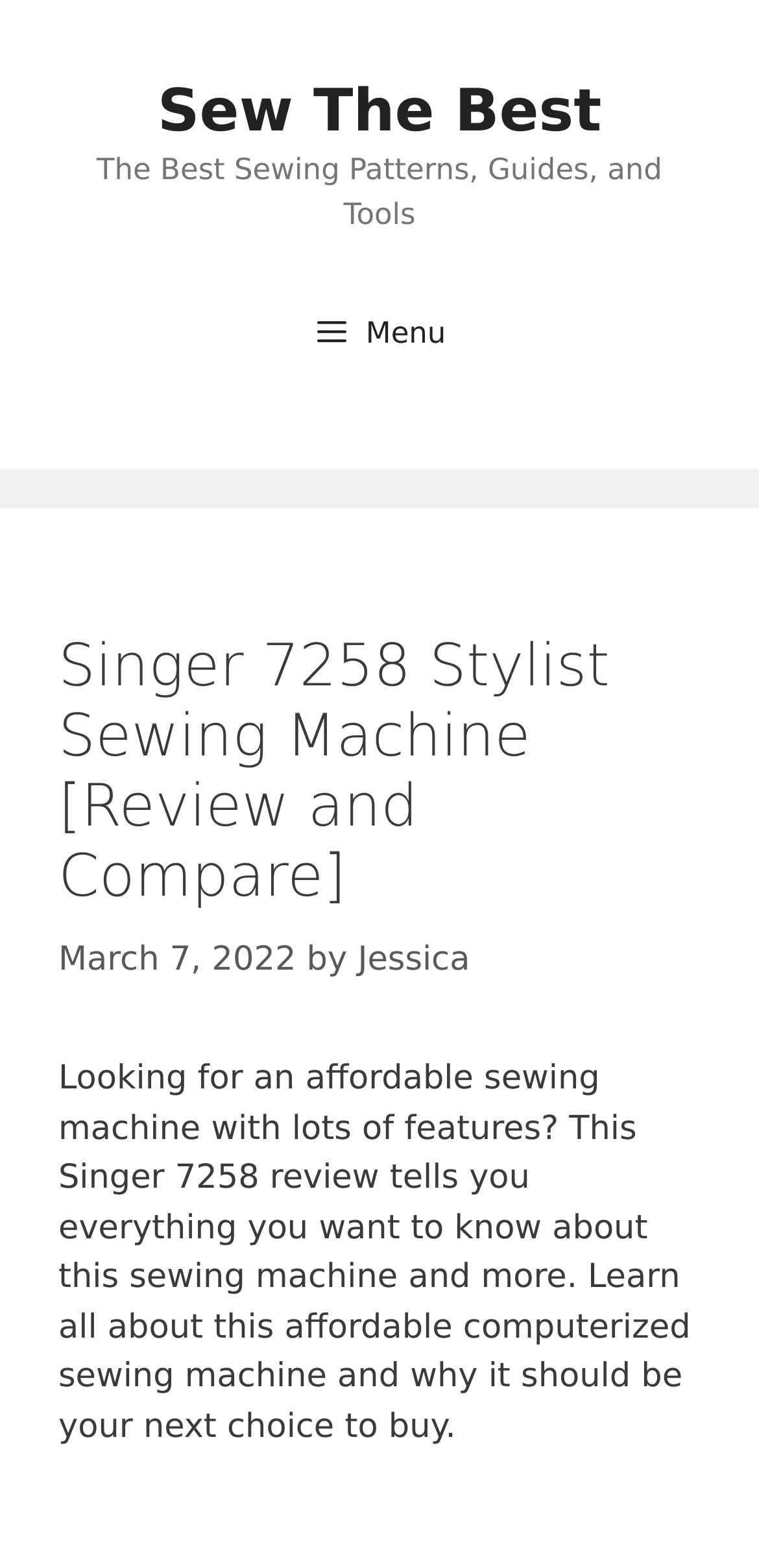Generate a comprehensive description of the webpage.

The webpage is about the Singer 7258 Stylist Sewing Machine, with a focus on reviewing and comparing its features. At the top of the page, there is a banner with the site's name, "Sew The Best", and a tagline, "The Best Sewing Patterns, Guides, and Tools". Below the banner, there is a primary navigation menu with a button labeled "Menu" that expands to reveal more options.

The main content of the page is headed by a title, "Singer 7258 Stylist Sewing Machine [Review and Compare]", which is followed by a timestamp, "March 7, 2022", and the author's name, "Jessica". The main text of the page is a summary of the Singer 7258 sewing machine, describing it as an affordable option with many features. The text invites readers to learn more about the machine and why it's a good choice to buy.

There are no images on the page, but there are several UI elements, including links, buttons, and static text. The overall layout is organized, with clear headings and concise text.